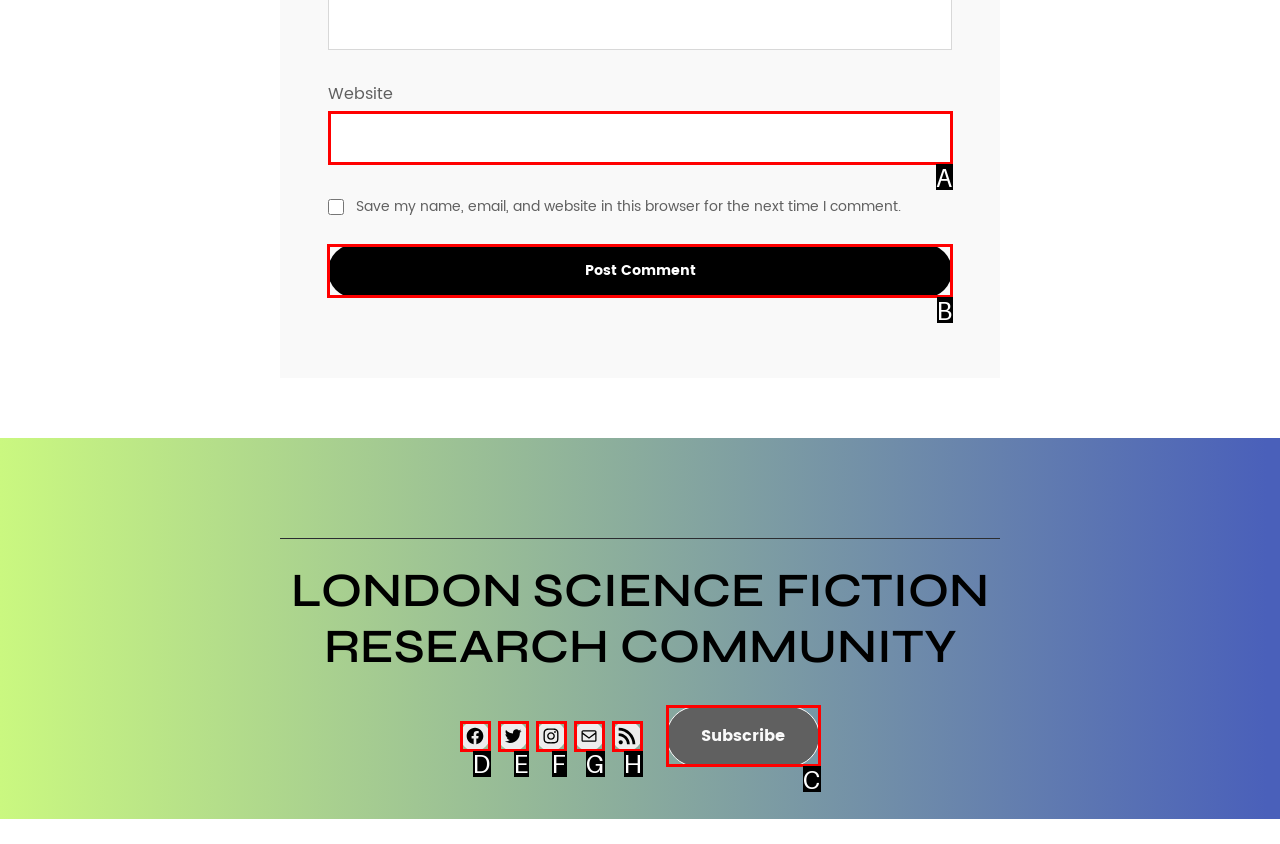Tell me which letter corresponds to the UI element that should be clicked to fulfill this instruction: Post a comment
Answer using the letter of the chosen option directly.

B